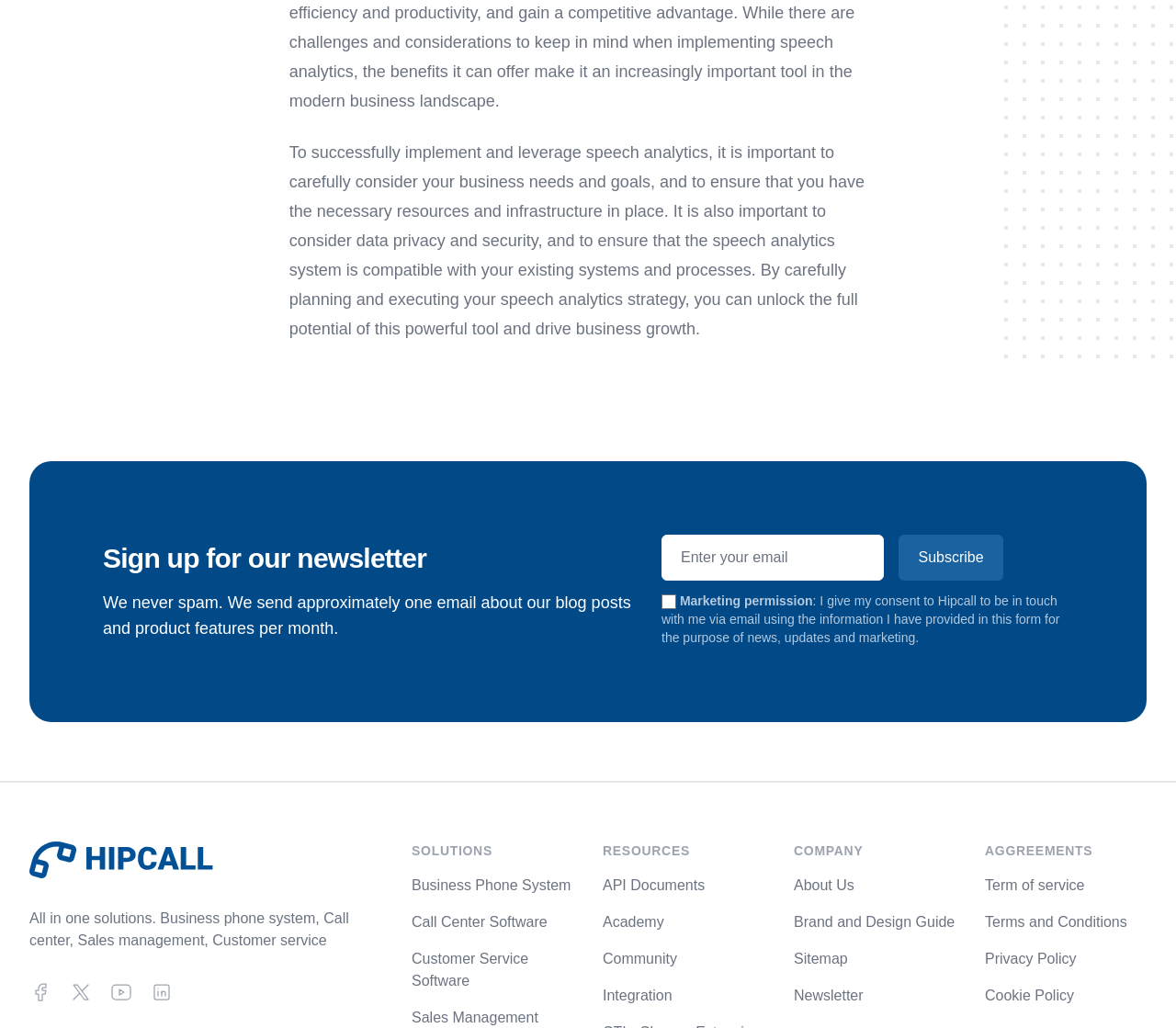Determine the bounding box of the UI component based on this description: "Sitemap". The bounding box coordinates should be four float values between 0 and 1, i.e., [left, top, right, bottom].

[0.675, 0.925, 0.721, 0.94]